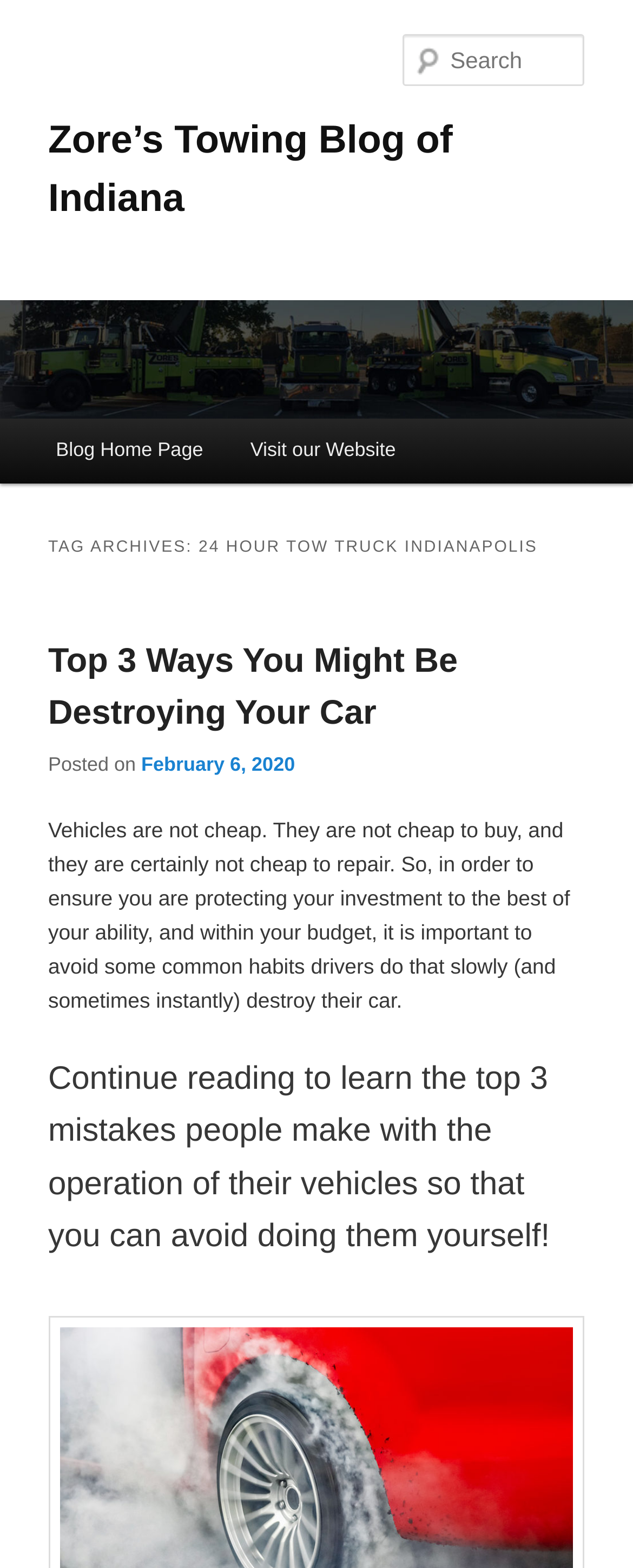Extract the main headline from the webpage and generate its text.

Zore’s Towing Blog of Indiana